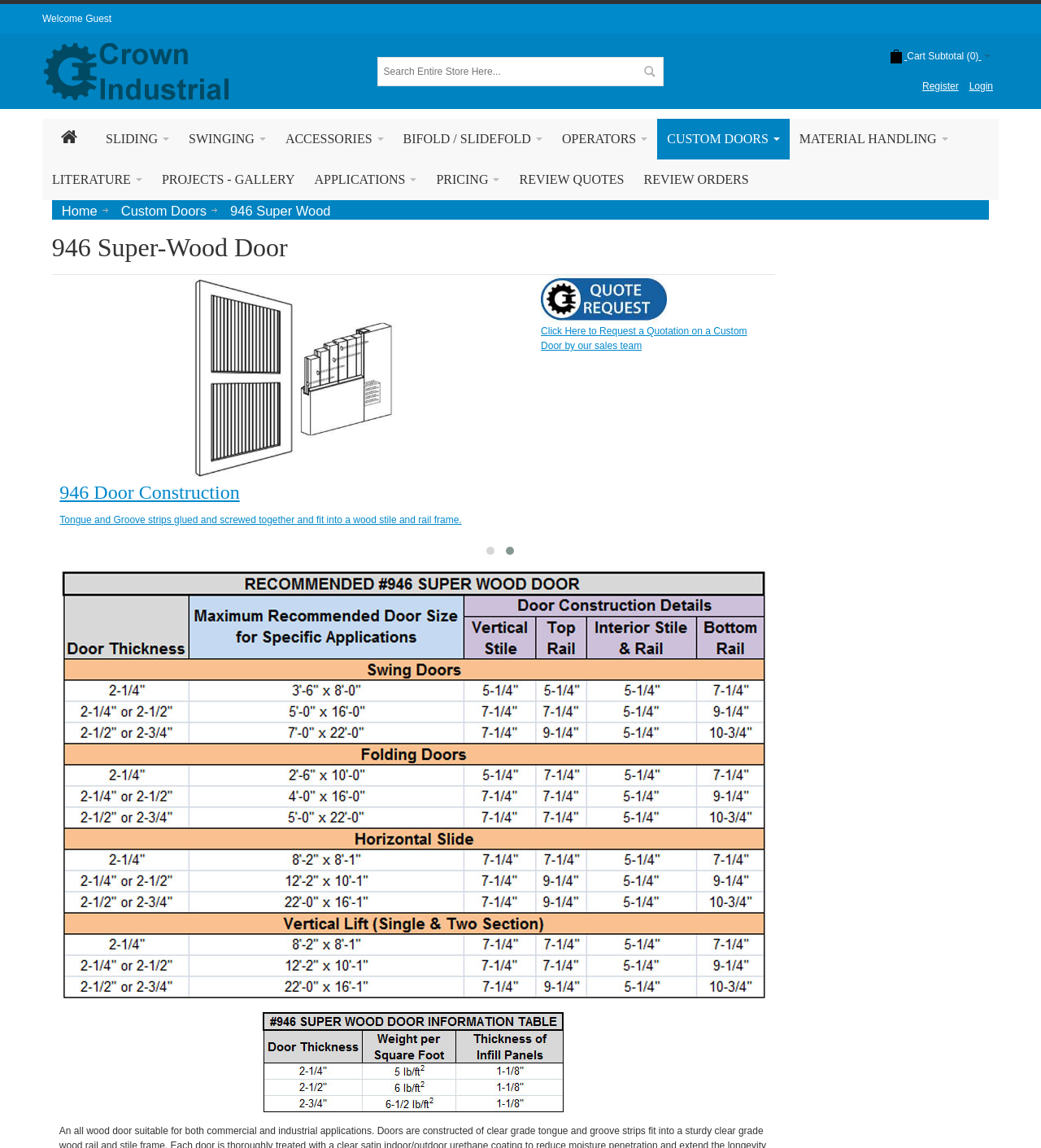Please locate the bounding box coordinates of the element that should be clicked to achieve the given instruction: "Request a custom door quote".

[0.52, 0.241, 0.718, 0.306]